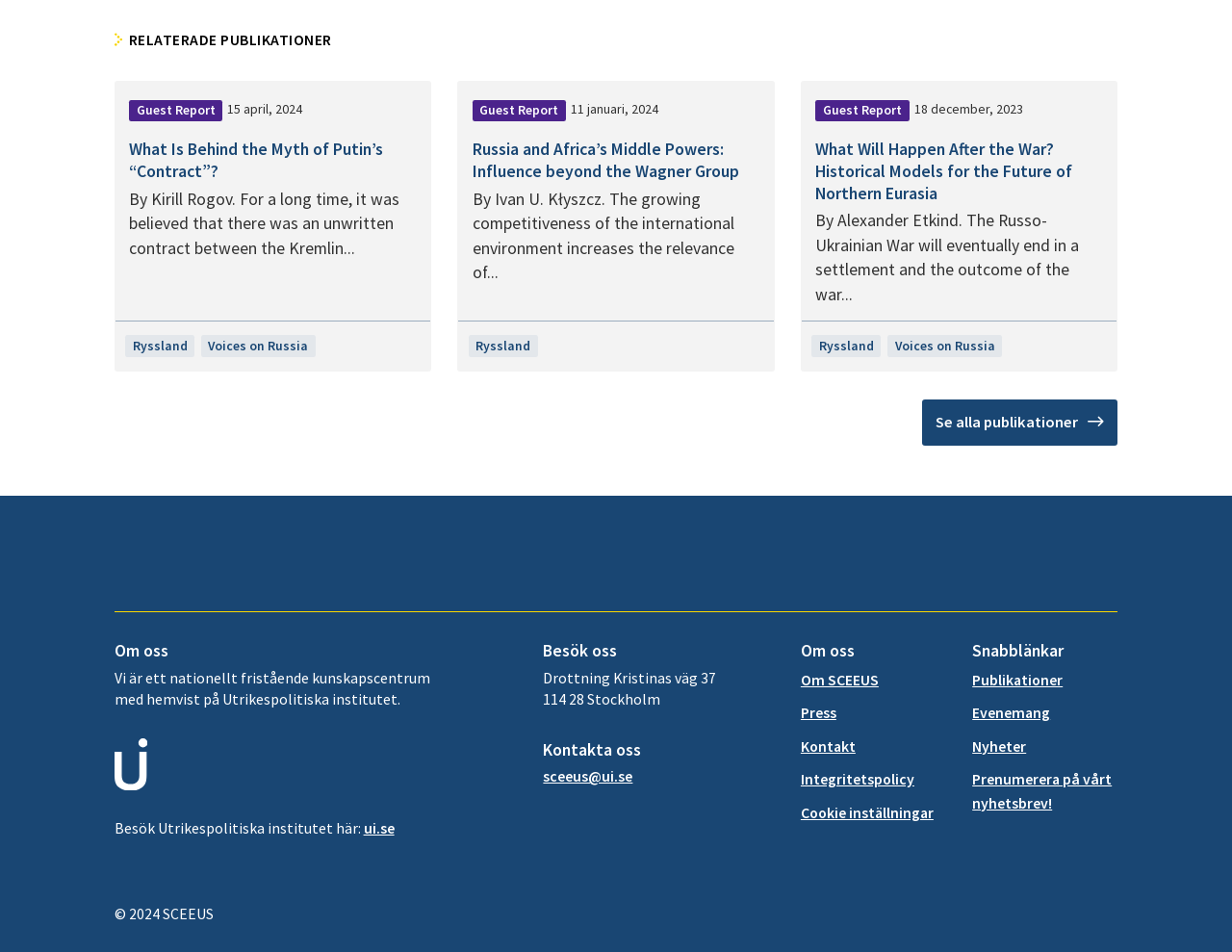Locate the bounding box coordinates of the item that should be clicked to fulfill the instruction: "Download the PDF".

None